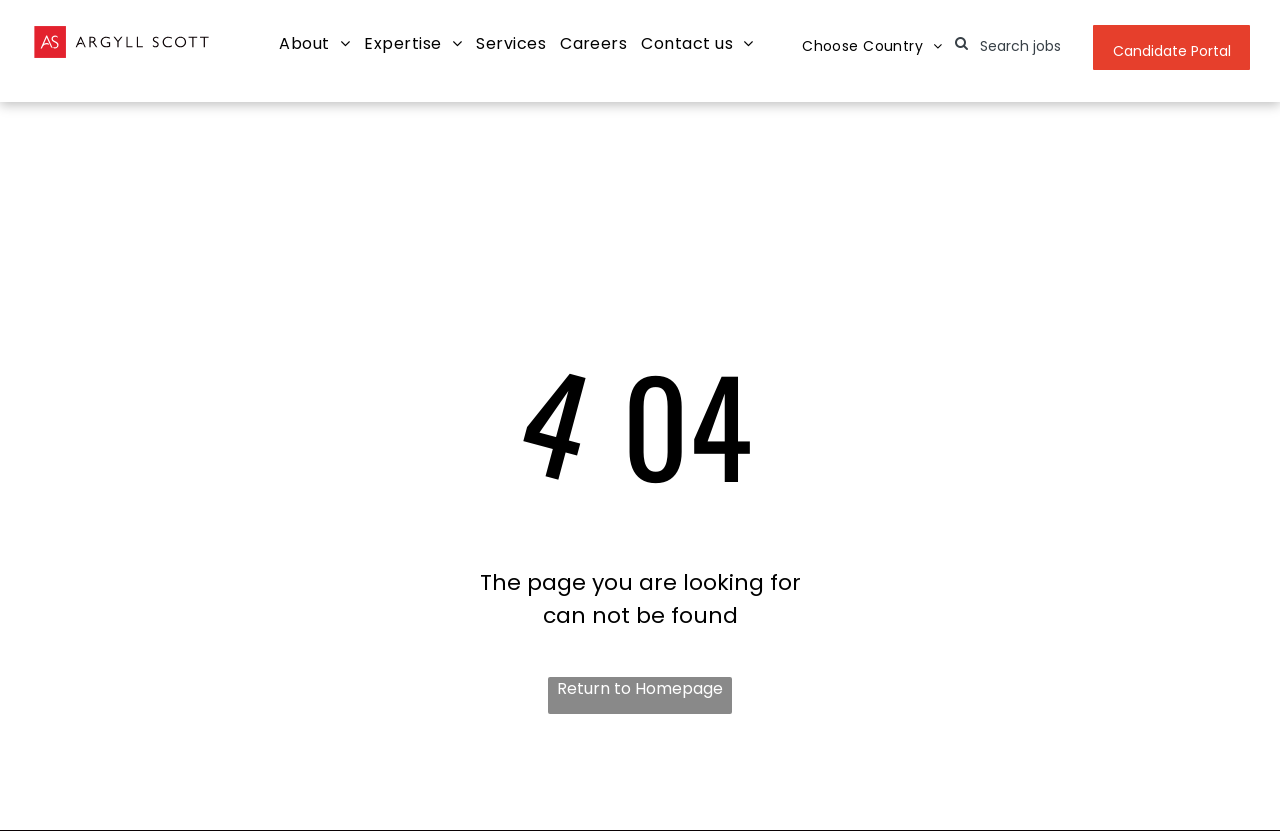Create a detailed summary of the webpage's content and design.

The webpage is about Argyll Scott, a leading recruitment agency in Vietnam. At the top left corner, there is a link to the homepage. Below it, there is a horizontal menubar with five menu items: "About", "Expertise", "Services", "Careers", and "Contact us". Each menu item has a dropdown menu with several options. 

To the right of the menubar, there is another horizontal menubar with a single menu item "Choose Country" which also has a dropdown menu with four country options: Thailand, Singapore, Hong Kong, and Vietnam.

Below the menubars, there are two links: "Search jobs" and "Candidate Portal". 

In the middle of the page, there is a section with a few lines of text indicating that the page being looked for cannot be found. There is a link to "Return to Homepage" below this section.

At the top right corner, there is a small text "Share by:".